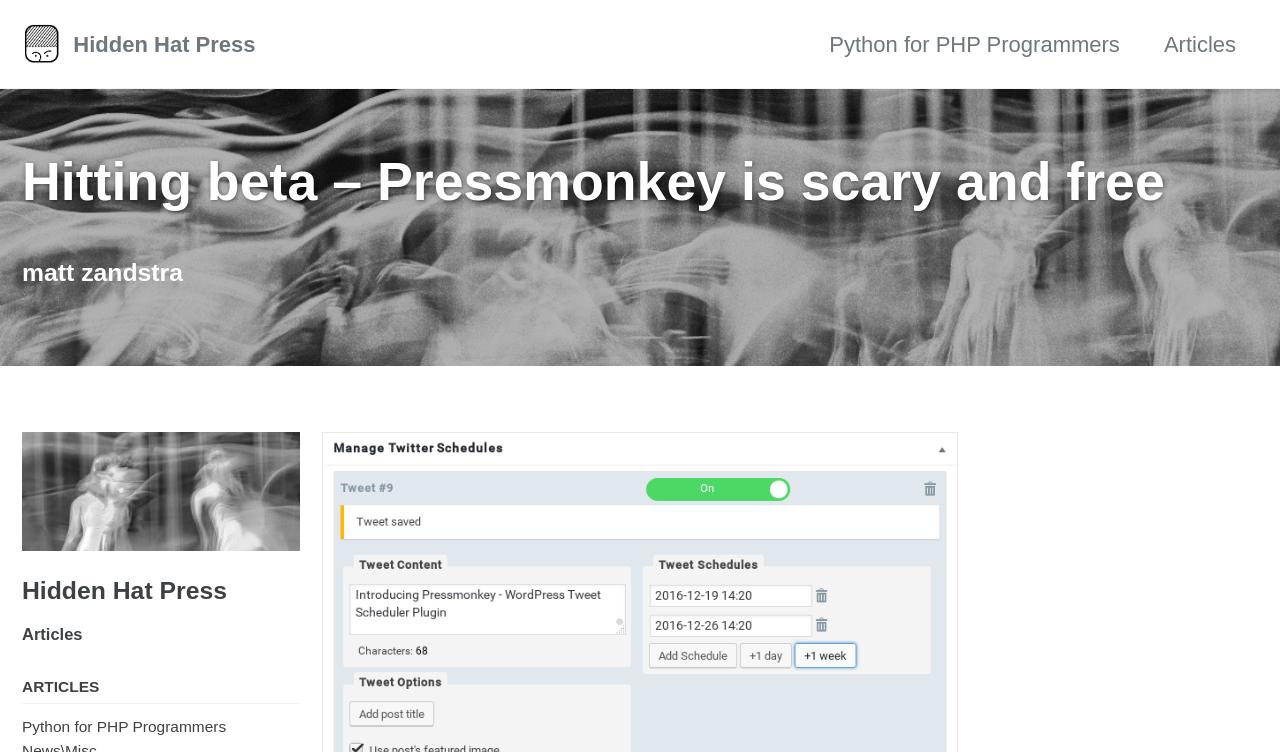What is the purpose of the links at the top?
From the image, respond with a single word or phrase.

Skip to navigation/content/footer